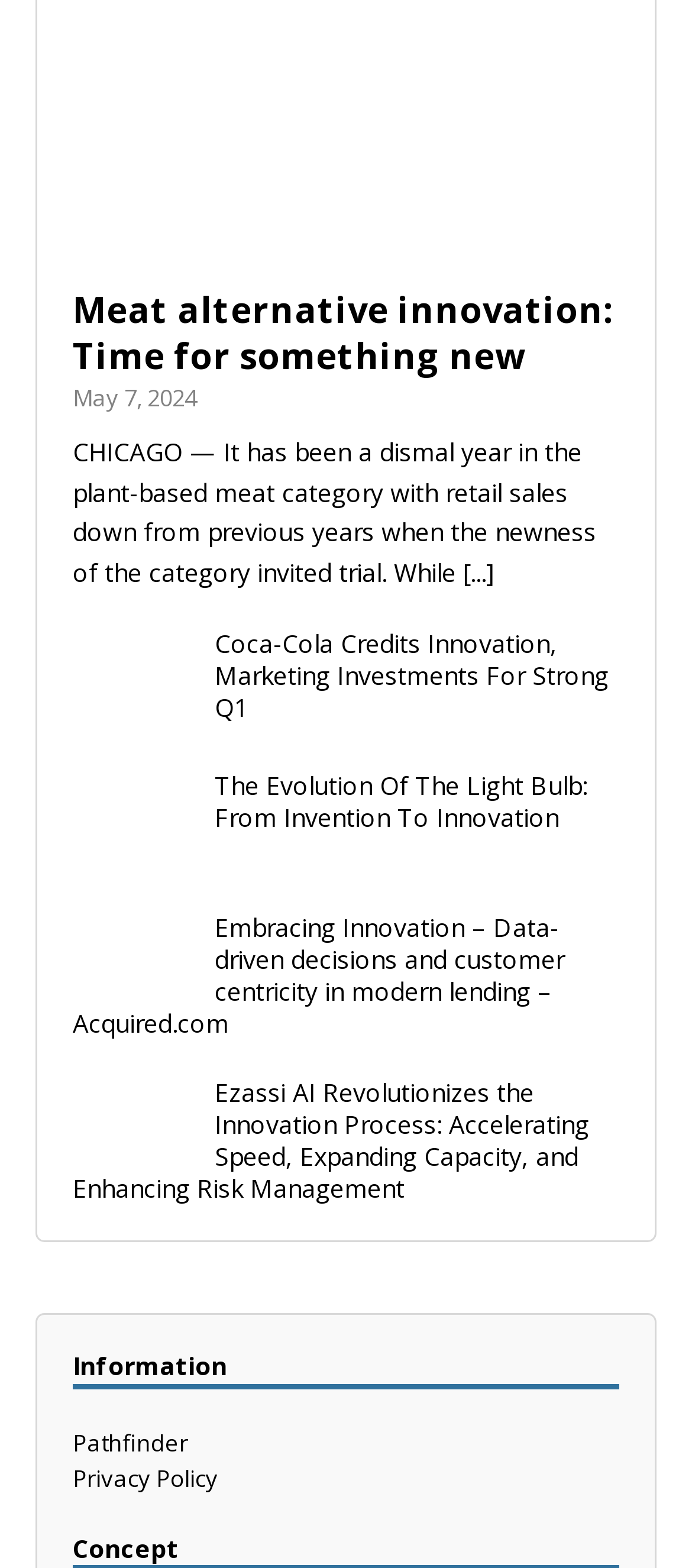What is the date of the article?
Carefully analyze the image and provide a thorough answer to the question.

I found the date 'May 7, 2024' in the StaticText element with bounding box coordinates [0.105, 0.244, 0.285, 0.264] which is located below the heading 'Meat alternative innovation: Time for something new'.